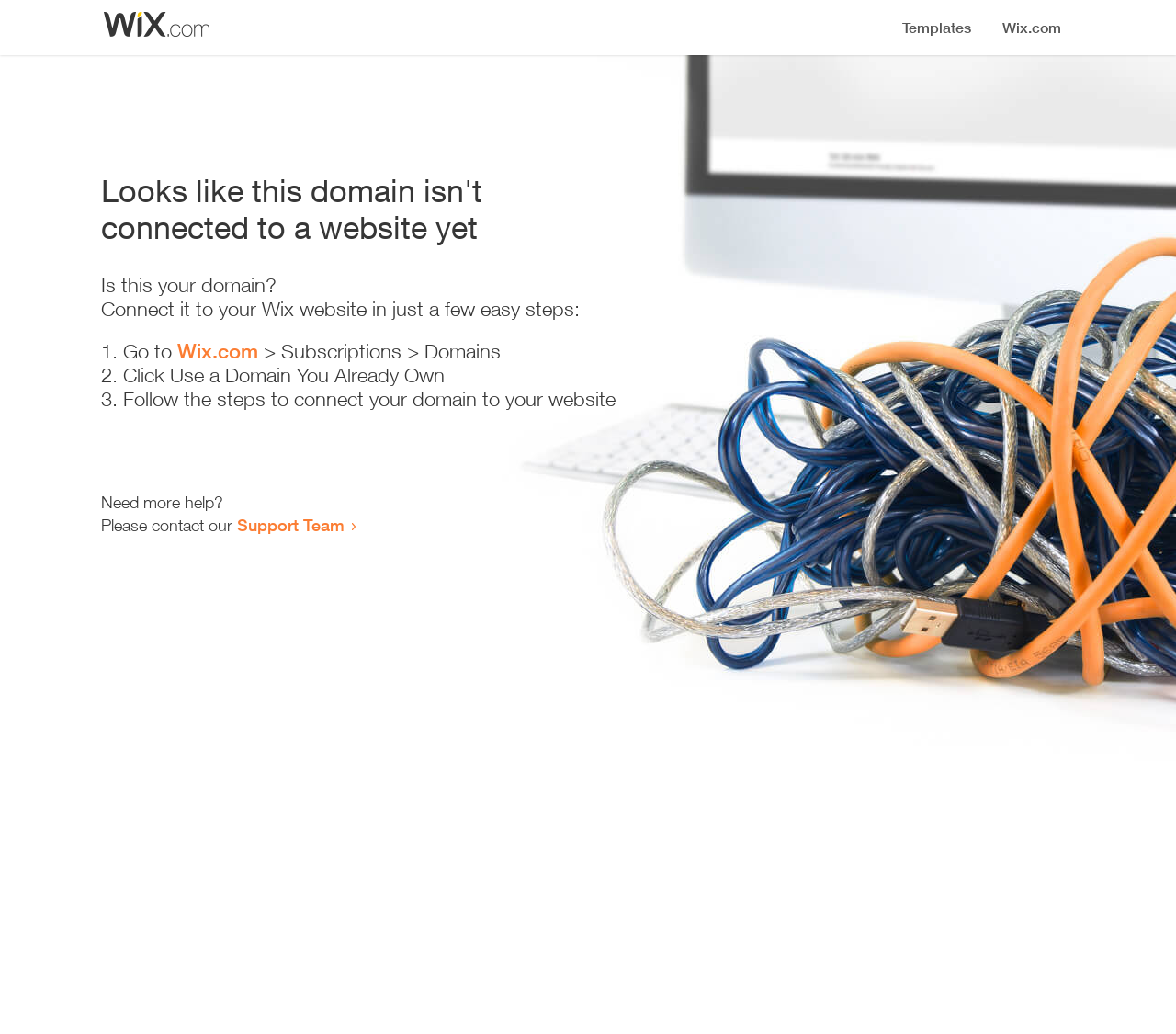Find the coordinates for the bounding box of the element with this description: "Bollywood News".

None